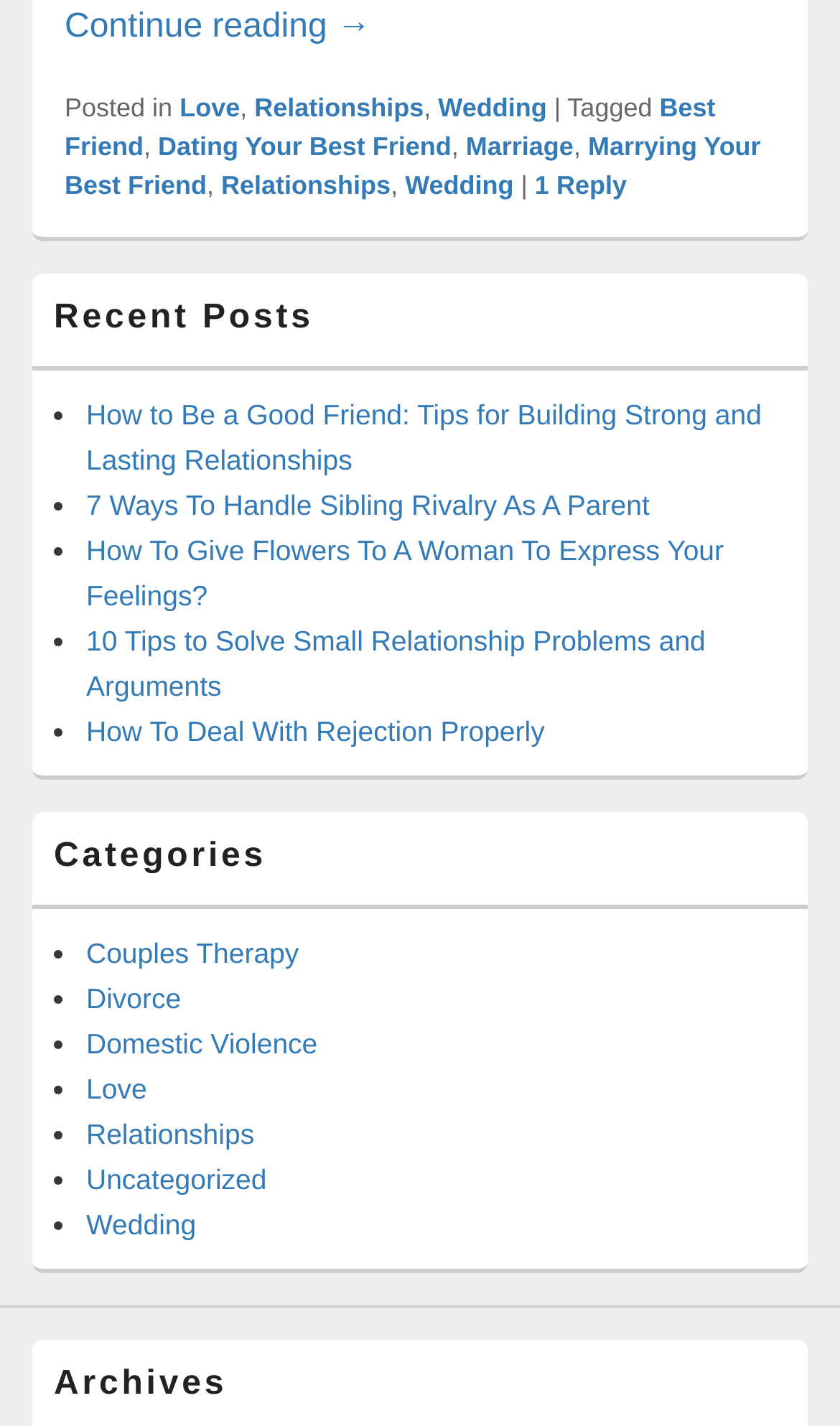How many recent posts are listed in the sidebar?
Answer the question with as much detail as possible.

In the primary sidebar widget area, there are 5 list markers ('•') followed by links to recent posts, indicating that there are 5 recent posts listed.